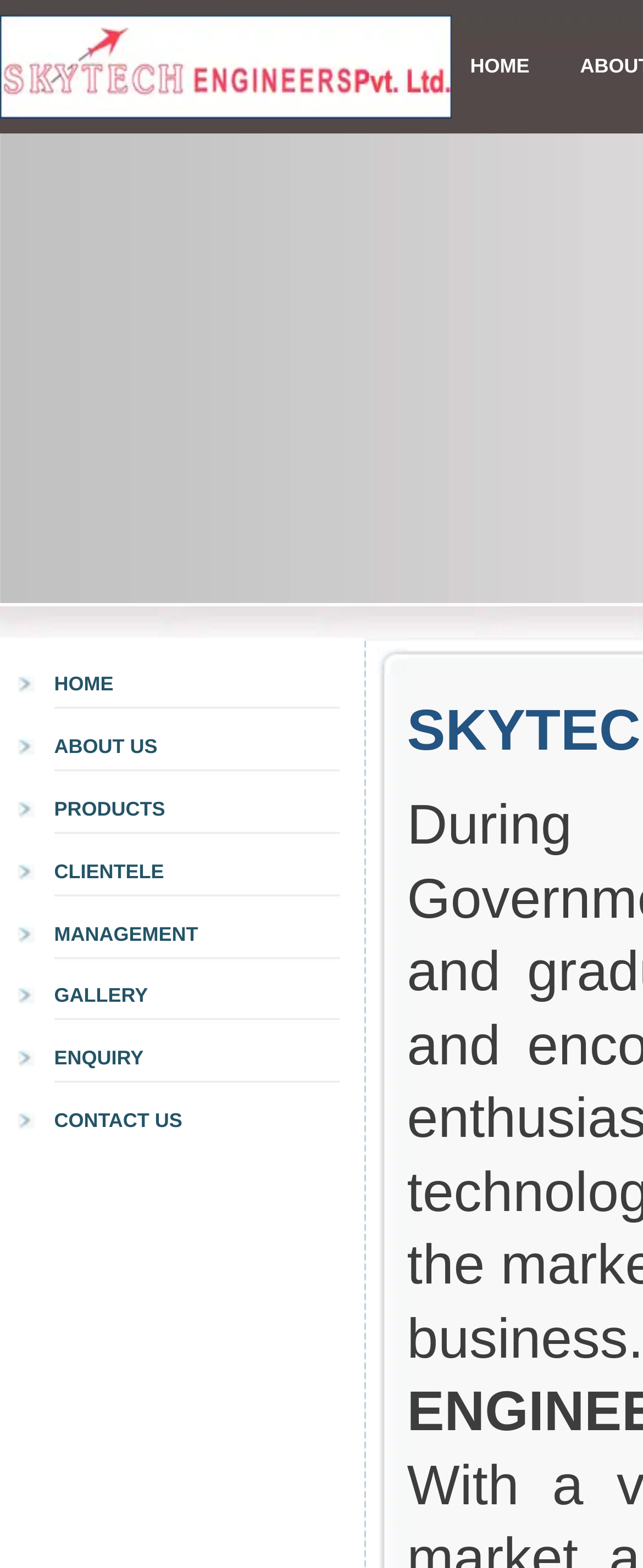Using the details from the image, please elaborate on the following question: How many menu items are there?

The menu items are listed in a table format, and by counting the number of rows, we can see that there are 8 menu items: HOME, ABOUT US, PRODUCTS, CLIENTELE, MANAGEMENT, GALLERY, and ENQUIRY.